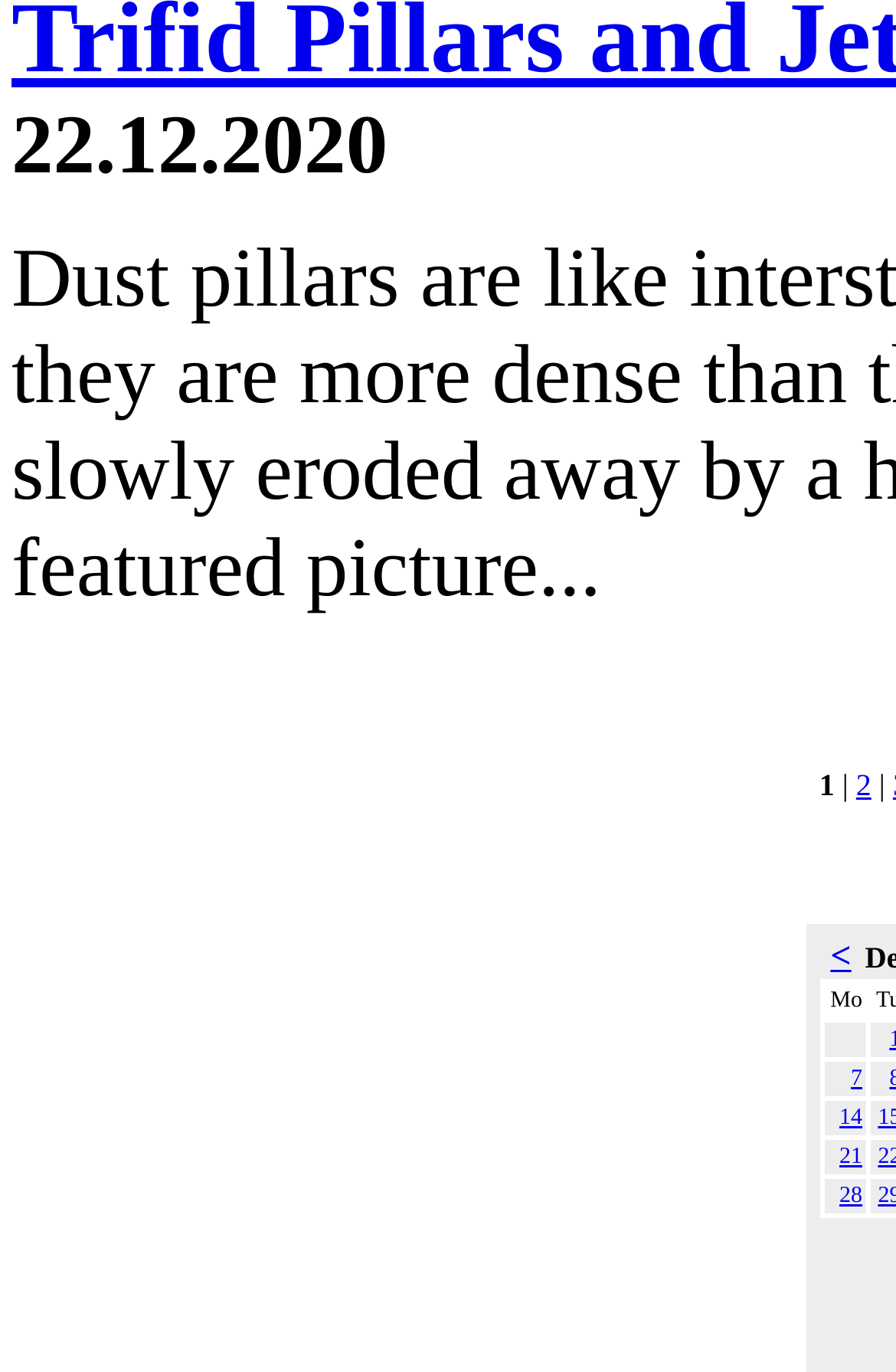Identify the bounding box coordinates for the UI element mentioned here: "<". Provide the coordinates as four float values between 0 and 1, i.e., [left, top, right, bottom].

[0.927, 0.683, 0.95, 0.712]